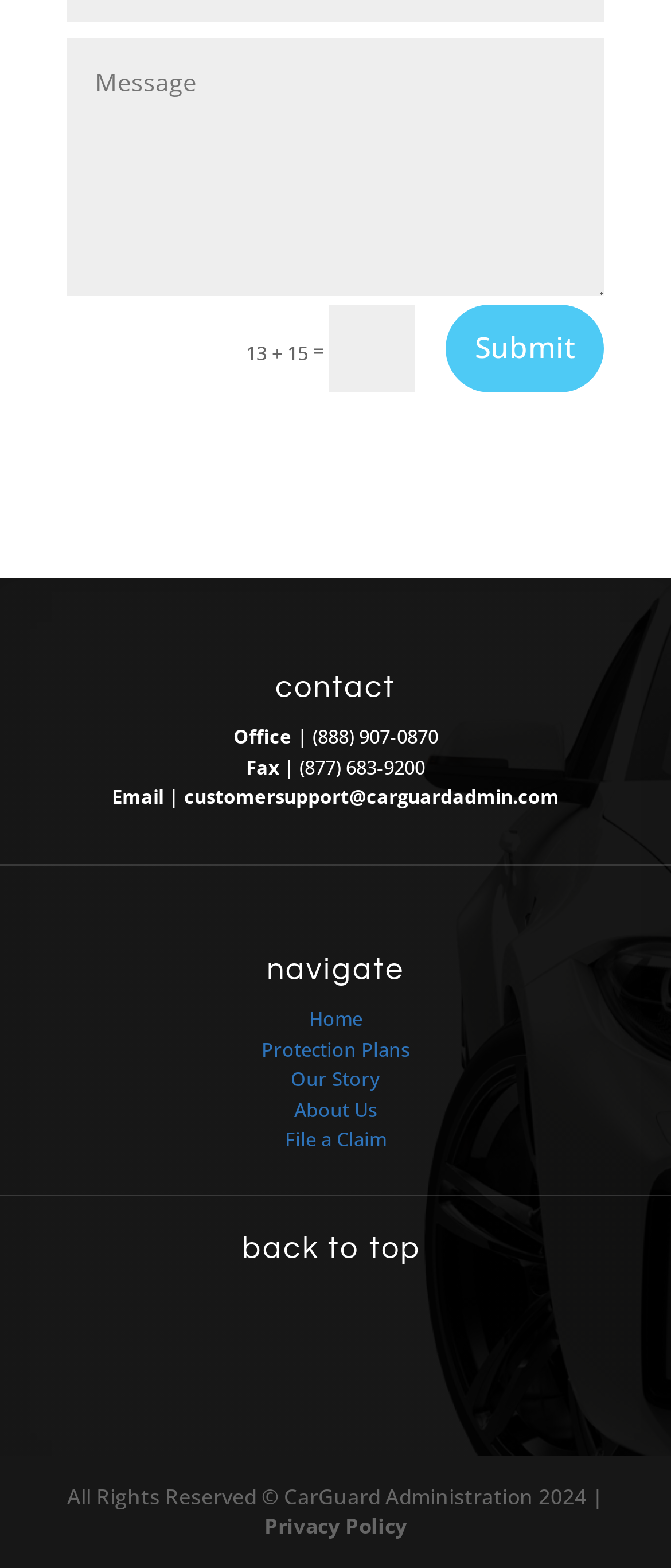Could you please study the image and provide a detailed answer to the question:
What is the phone number for fax?

I found the fax phone number by looking at the 'Fax' section on the webpage, which is located below the 'Office' section. The fax phone number is listed as '(877) 683-9200'.